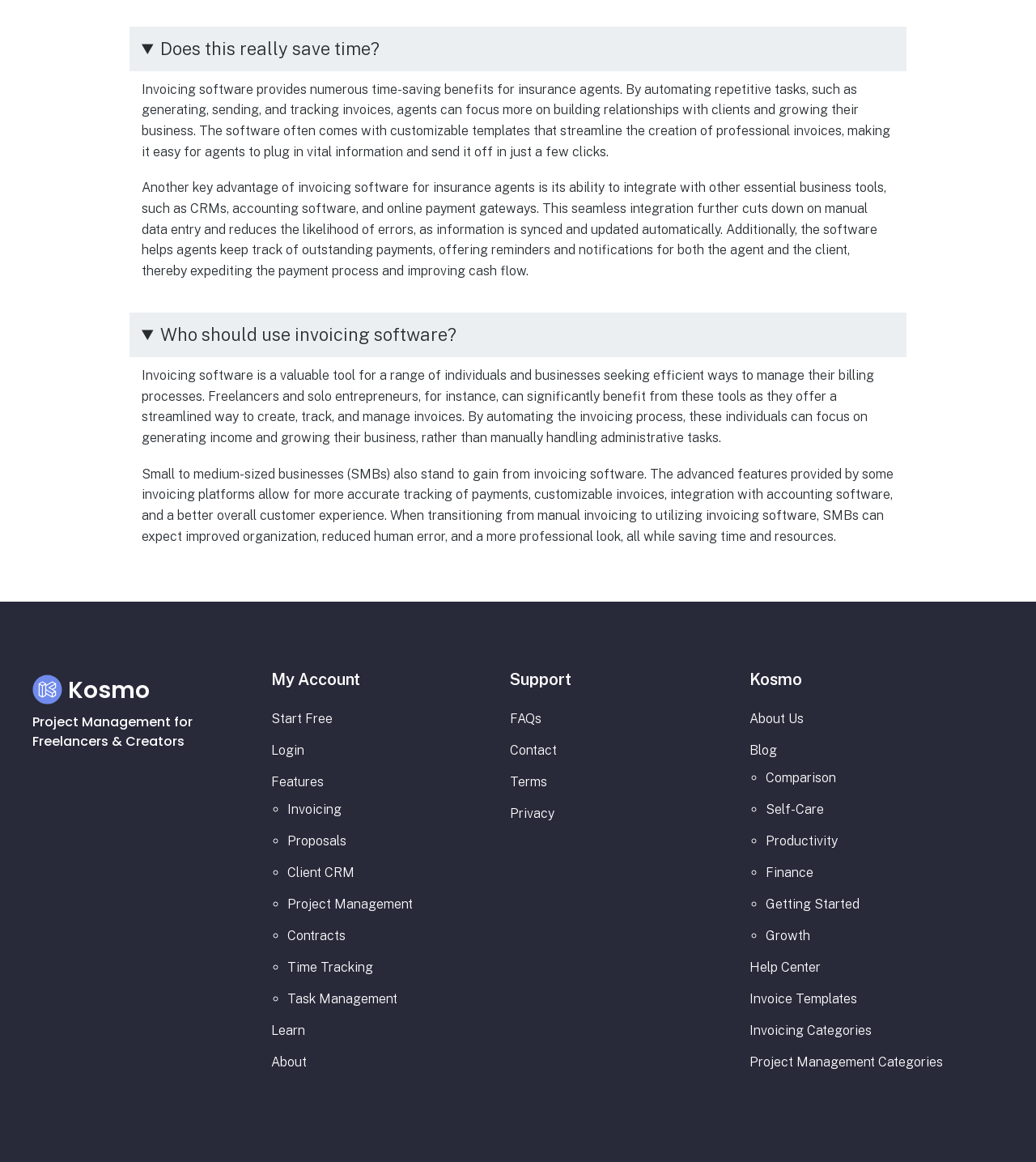What is the main topic of the webpage?
Please use the visual content to give a single word or phrase answer.

Invoicing software